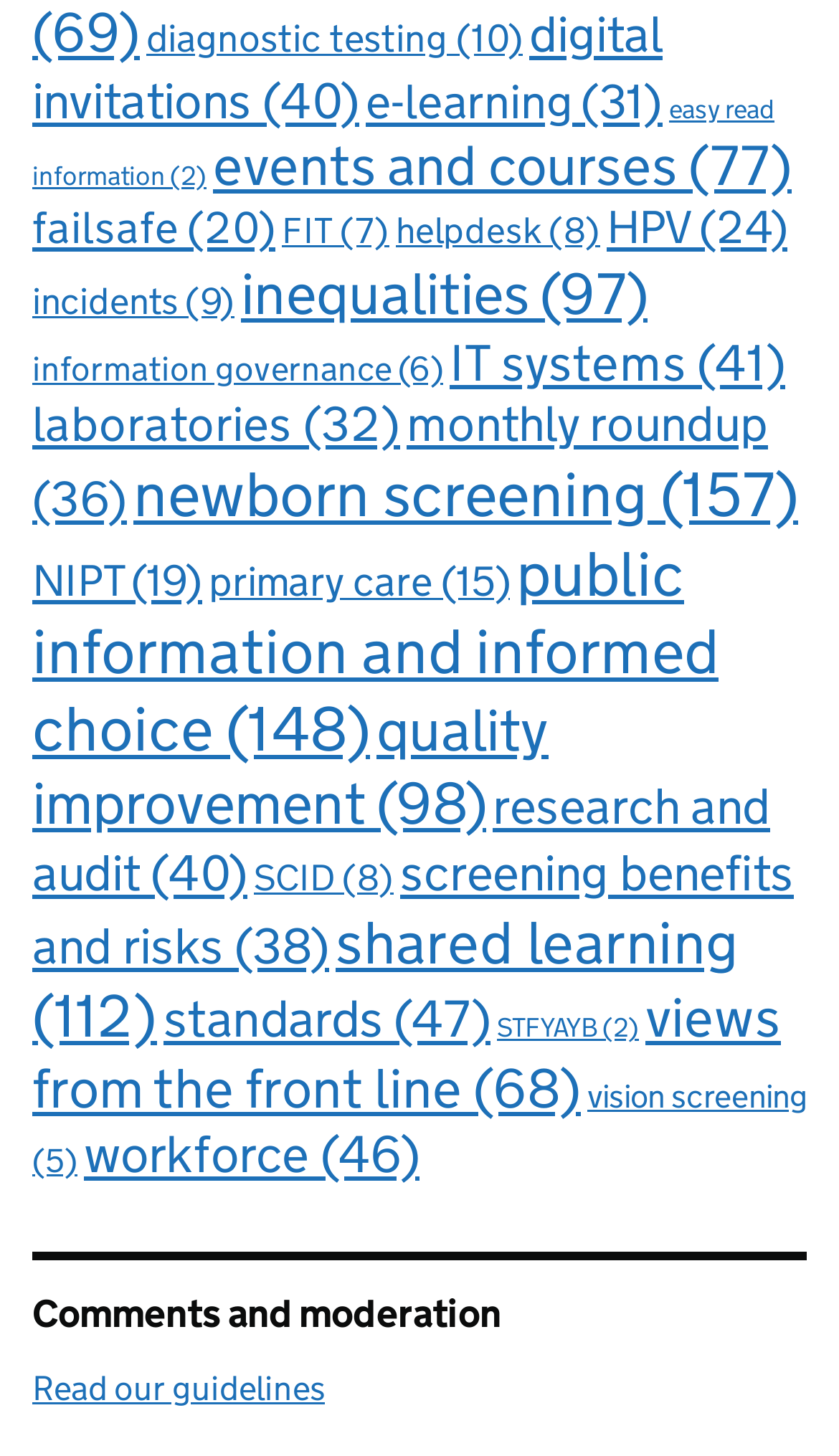Please find the bounding box coordinates for the clickable element needed to perform this instruction: "View events and courses".

[0.254, 0.09, 0.944, 0.137]